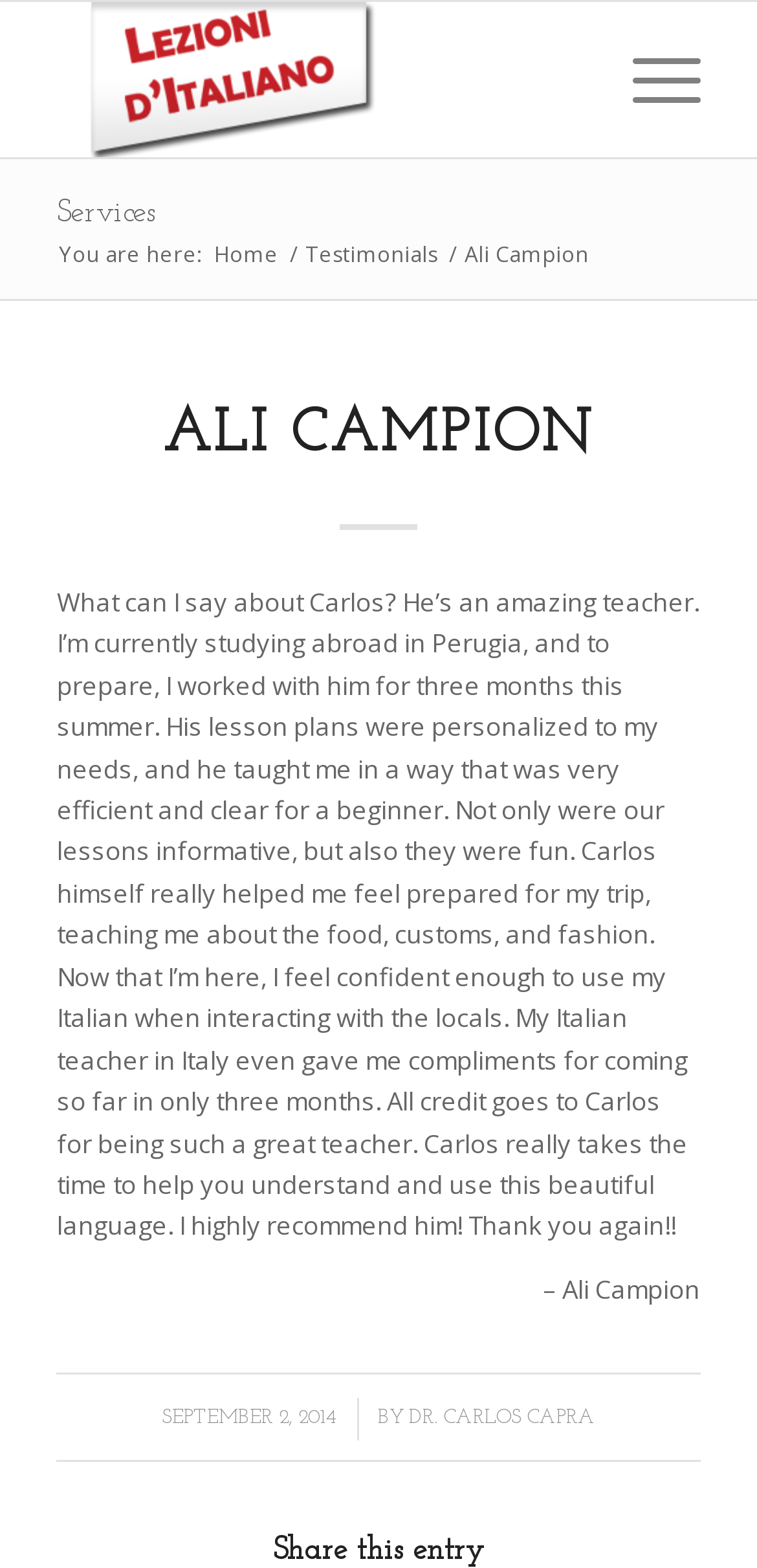What is the name of the website owner?
Please give a detailed and thorough answer to the question, covering all relevant points.

The answer can be found in the header section, where the name 'Ali Campion' is displayed prominently, and also in the footer section, where the author's name is mentioned again.